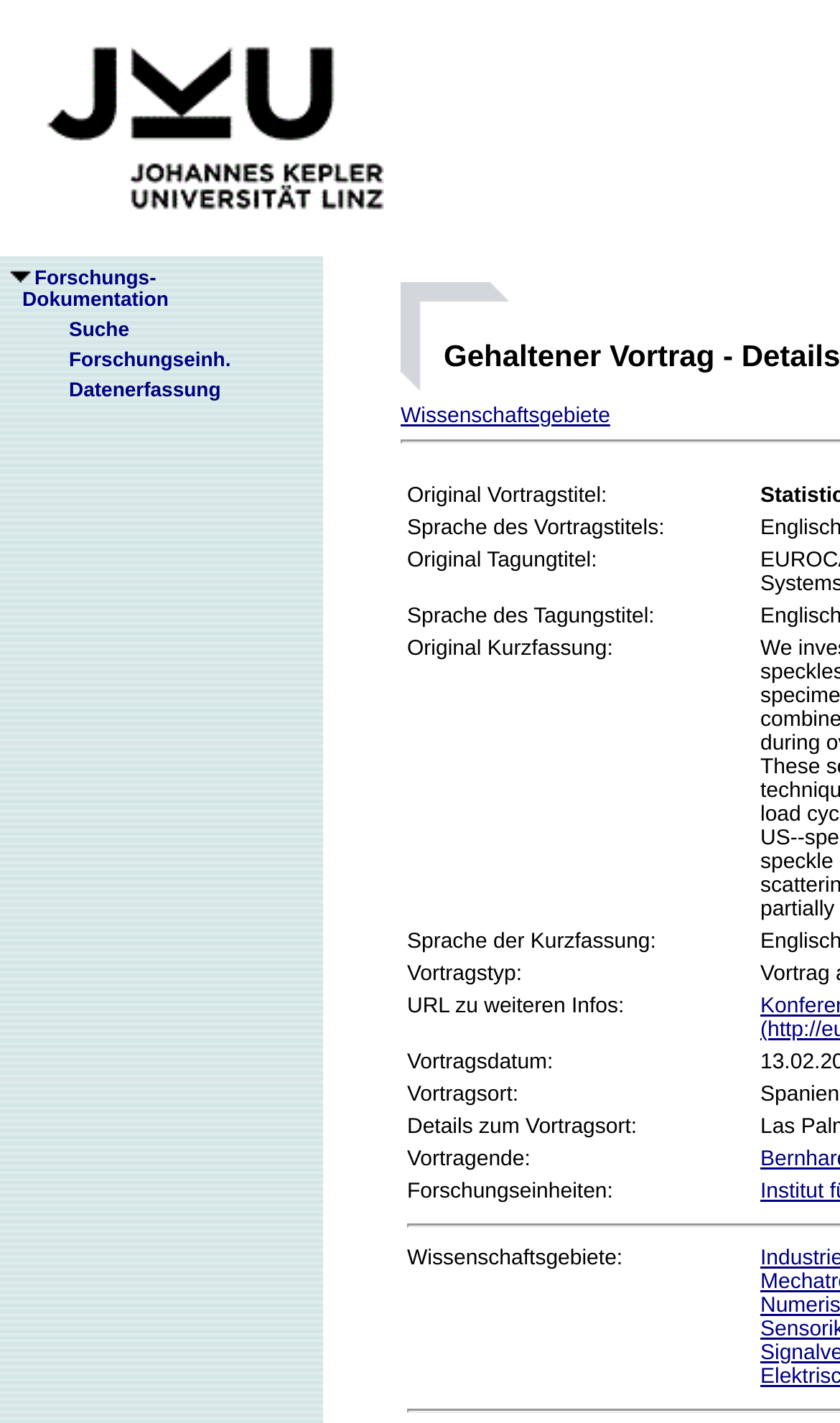Identify and provide the main heading of the webpage.

Gehaltener Vortrag - Details